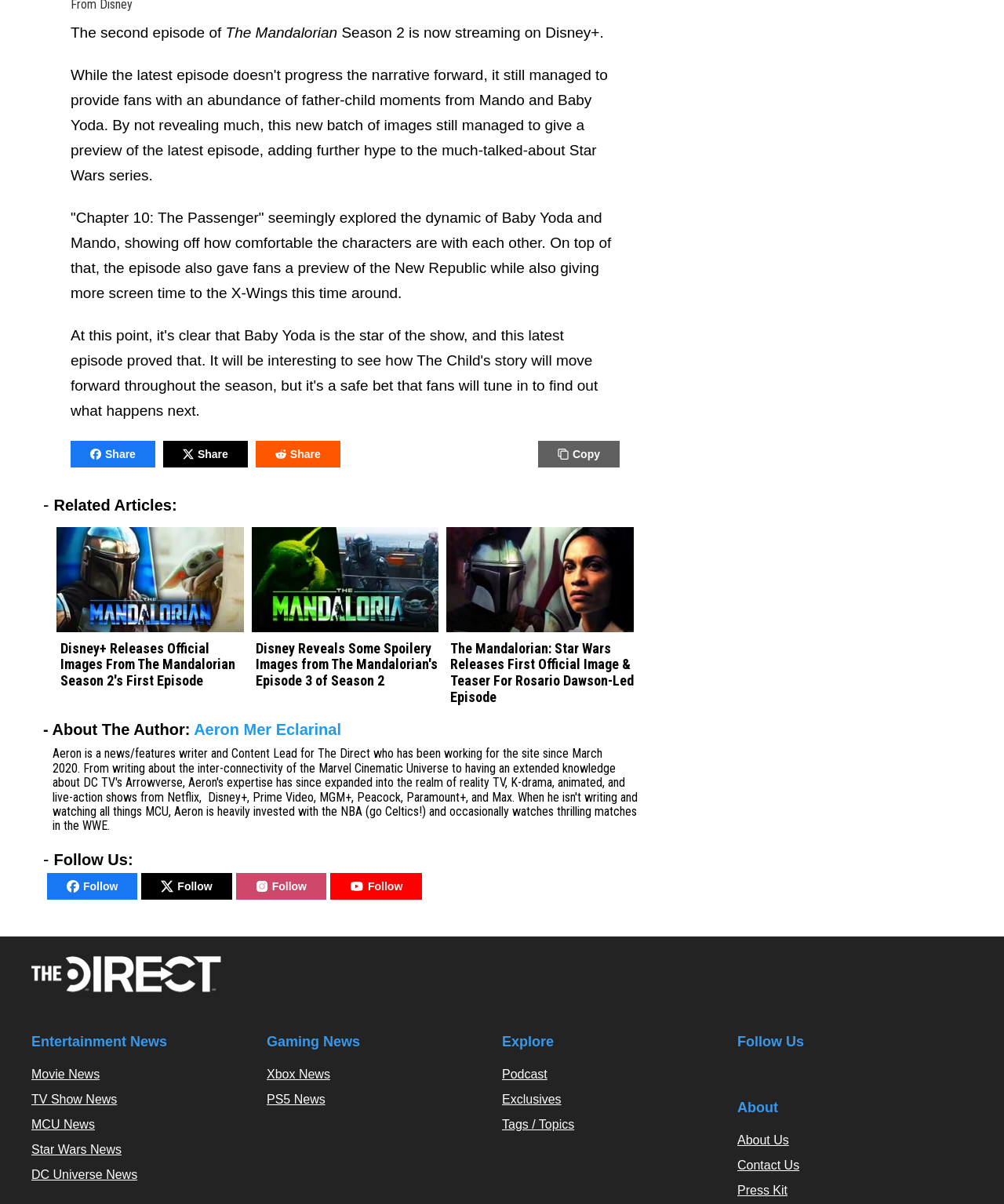What is the name of the website?
Please elaborate on the answer to the question with detailed information.

I found the name of the website by looking at the link 'The Direct' located at the top of the webpage, which is likely the logo of the website.